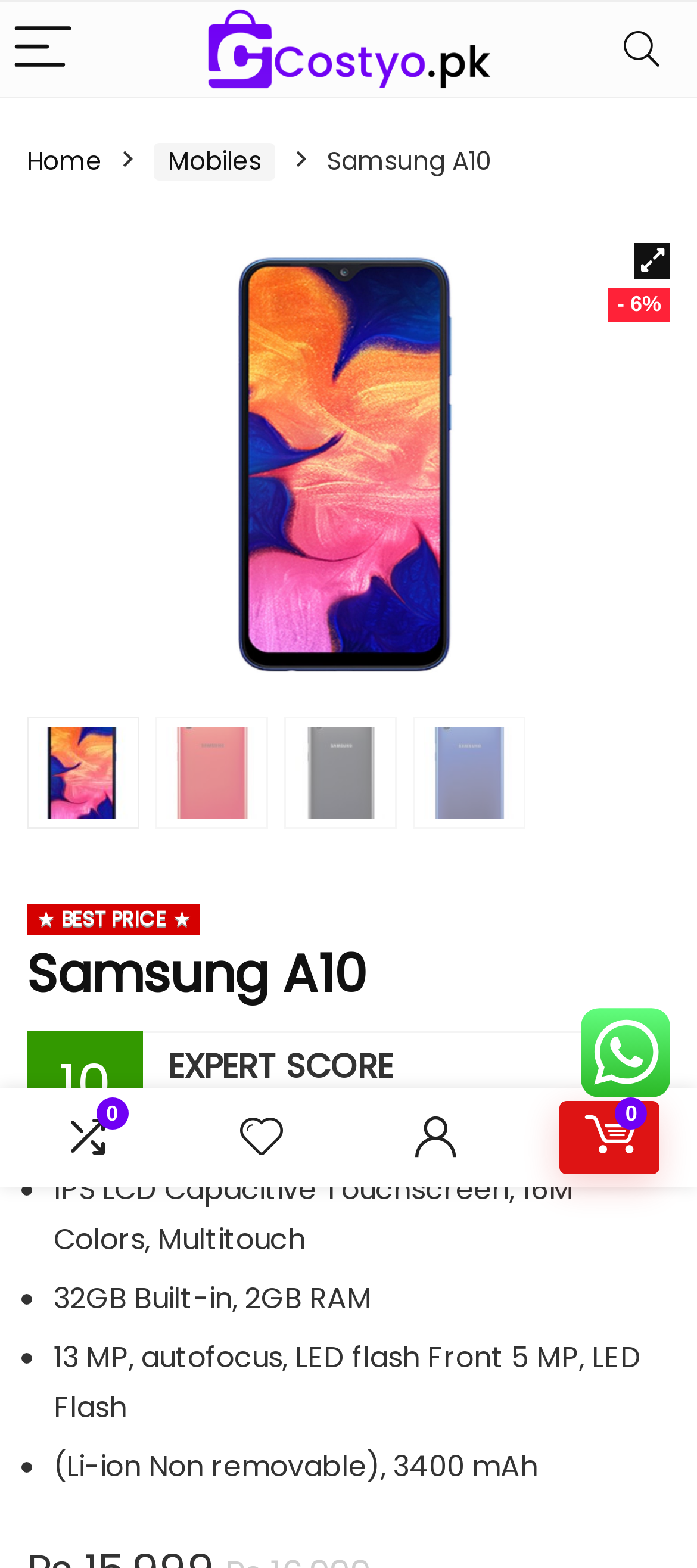Indicate the bounding box coordinates of the element that needs to be clicked to satisfy the following instruction: "View wishlist". The coordinates should be four float numbers between 0 and 1, i.e., [left, top, right, bottom].

[0.344, 0.711, 0.406, 0.74]